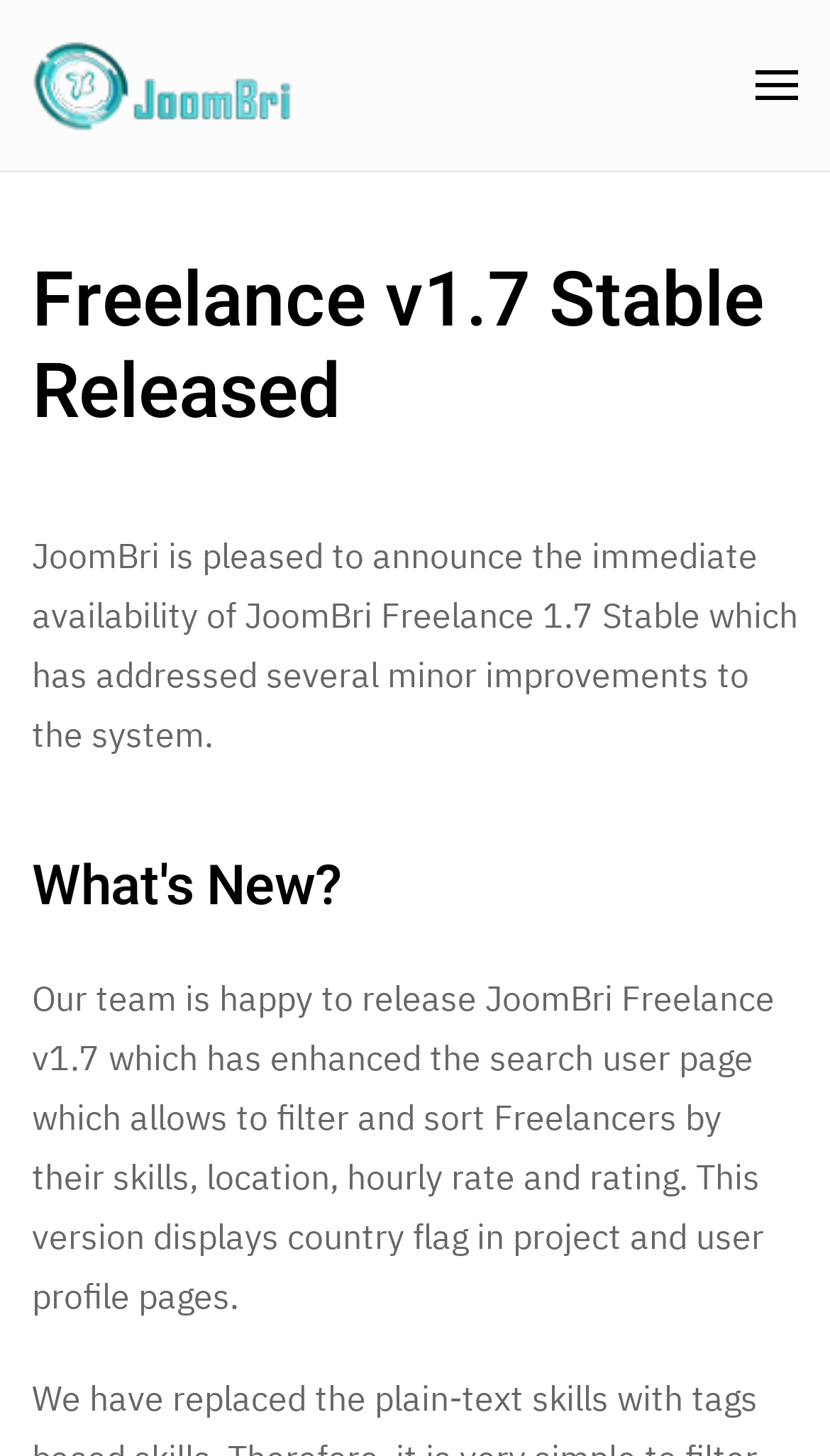From the webpage screenshot, predict the bounding box of the UI element that matches this description: "Skip to main content".

[0.115, 0.069, 0.497, 0.098]